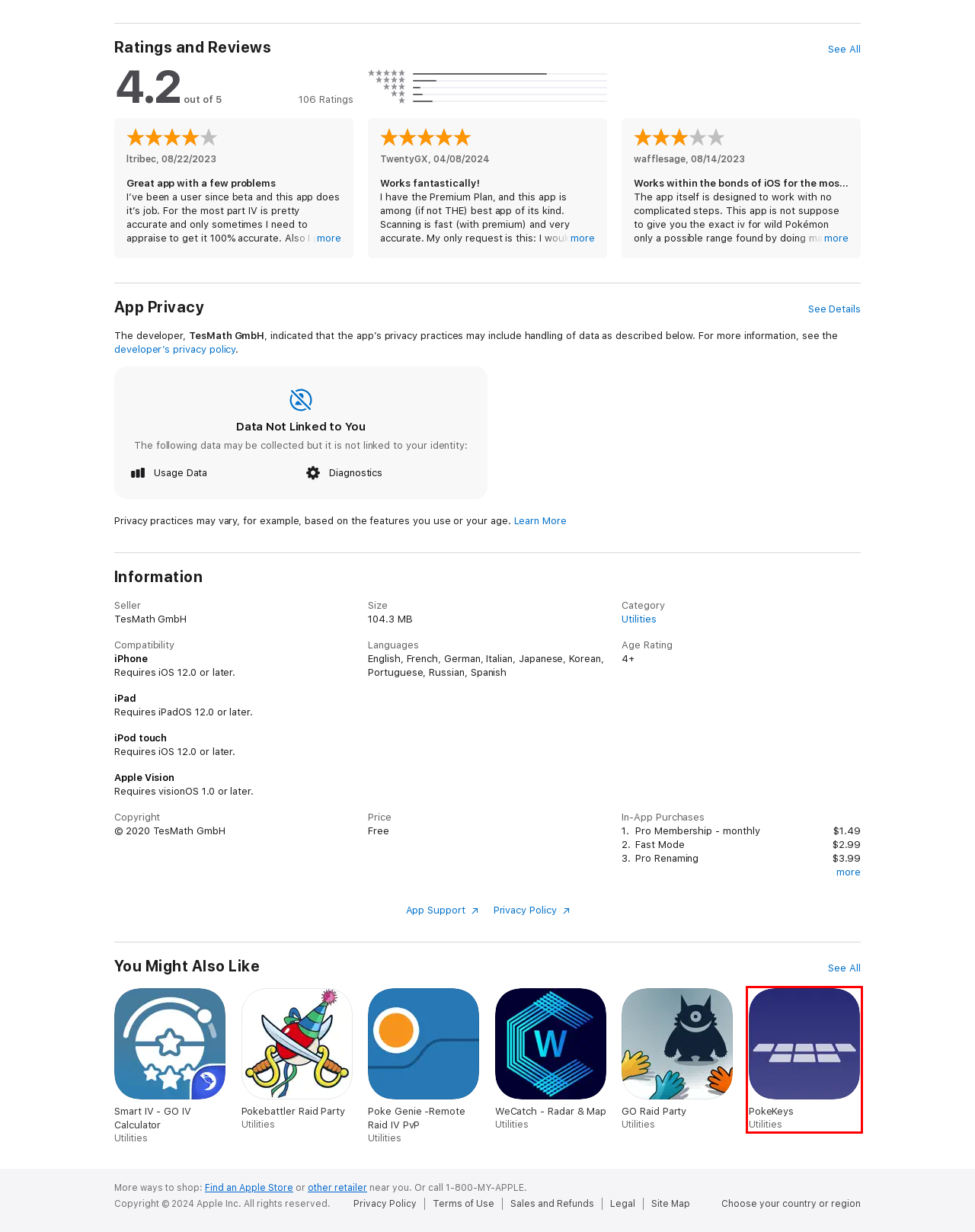You are looking at a screenshot of a webpage with a red bounding box around an element. Determine the best matching webpage description for the new webpage resulting from clicking the element in the red bounding box. Here are the descriptions:
A. Apple Store - Find a Store - Apple
B. Site Map - Apple
C. Legal - Privacy Policy - Apple
D. Apple - Legal
E. ‎PokeKeys on the App Store
F. Legal - Website Terms of Use - Apple
G. tesmath.com
H. ‎WeCatch - Radar & Map on the App Store

E